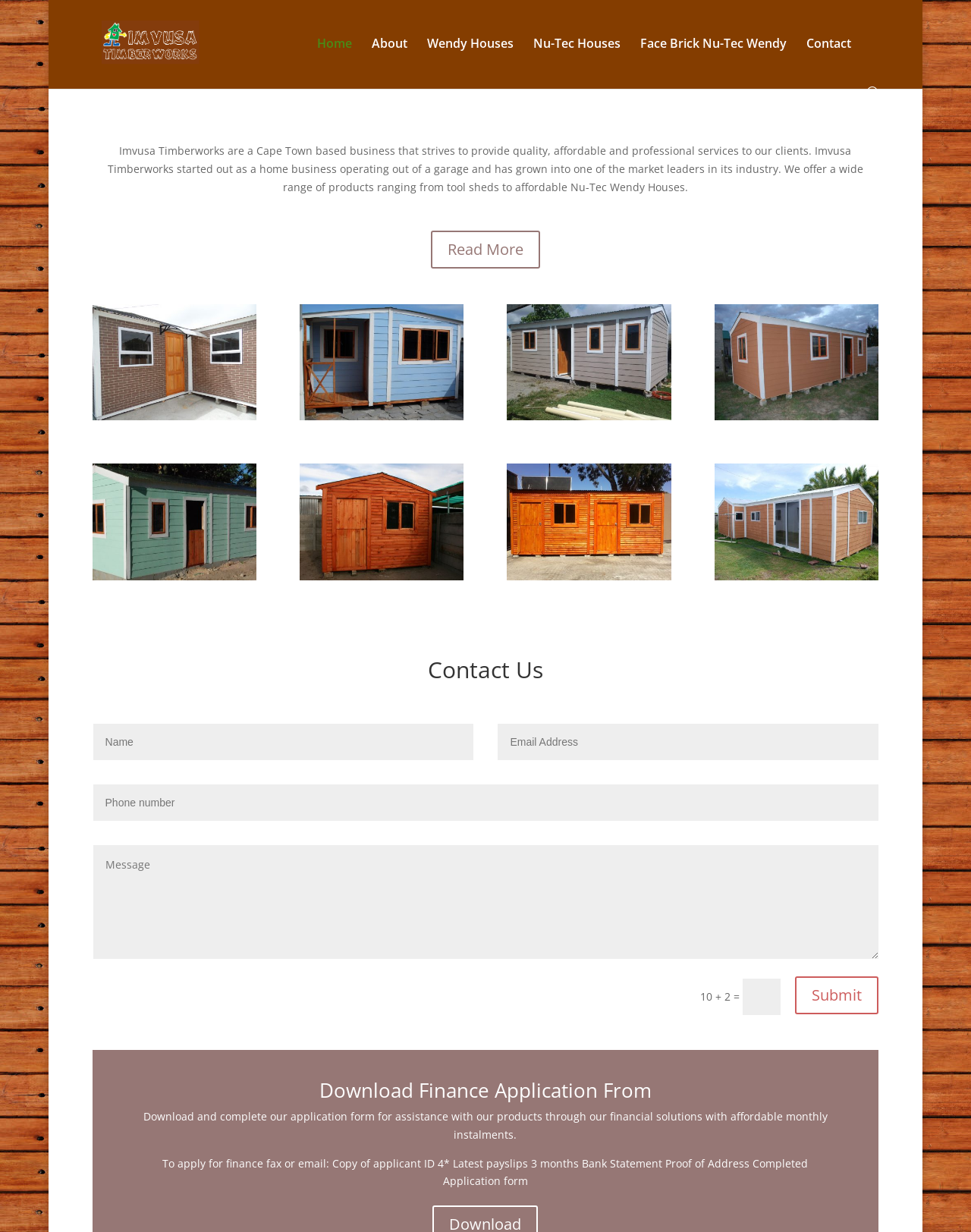How many textboxes are available in the Contact Us section?
Based on the image, give a concise answer in the form of a single word or short phrase.

4